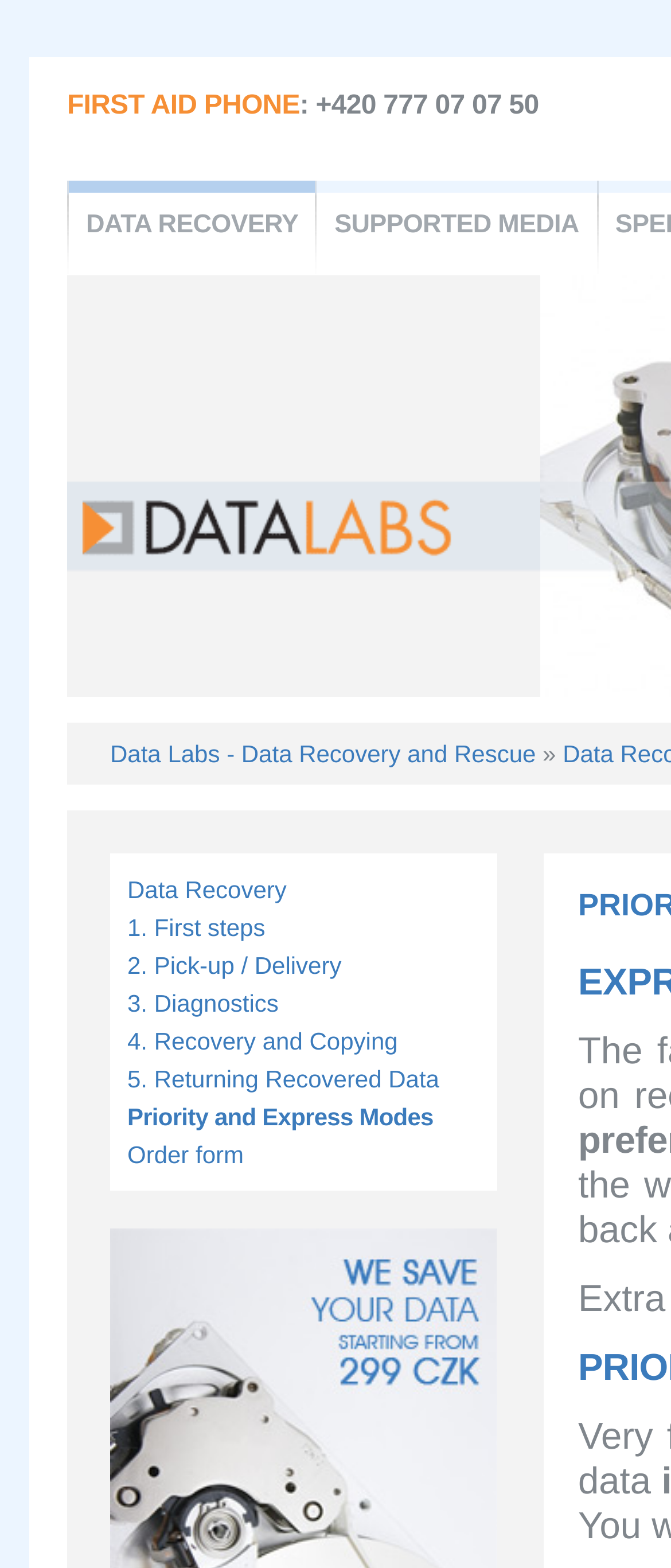Determine the bounding box coordinates of the region to click in order to accomplish the following instruction: "Learn about Priority and Express Modes". Provide the coordinates as four float numbers between 0 and 1, specifically [left, top, right, bottom].

[0.19, 0.703, 0.646, 0.721]